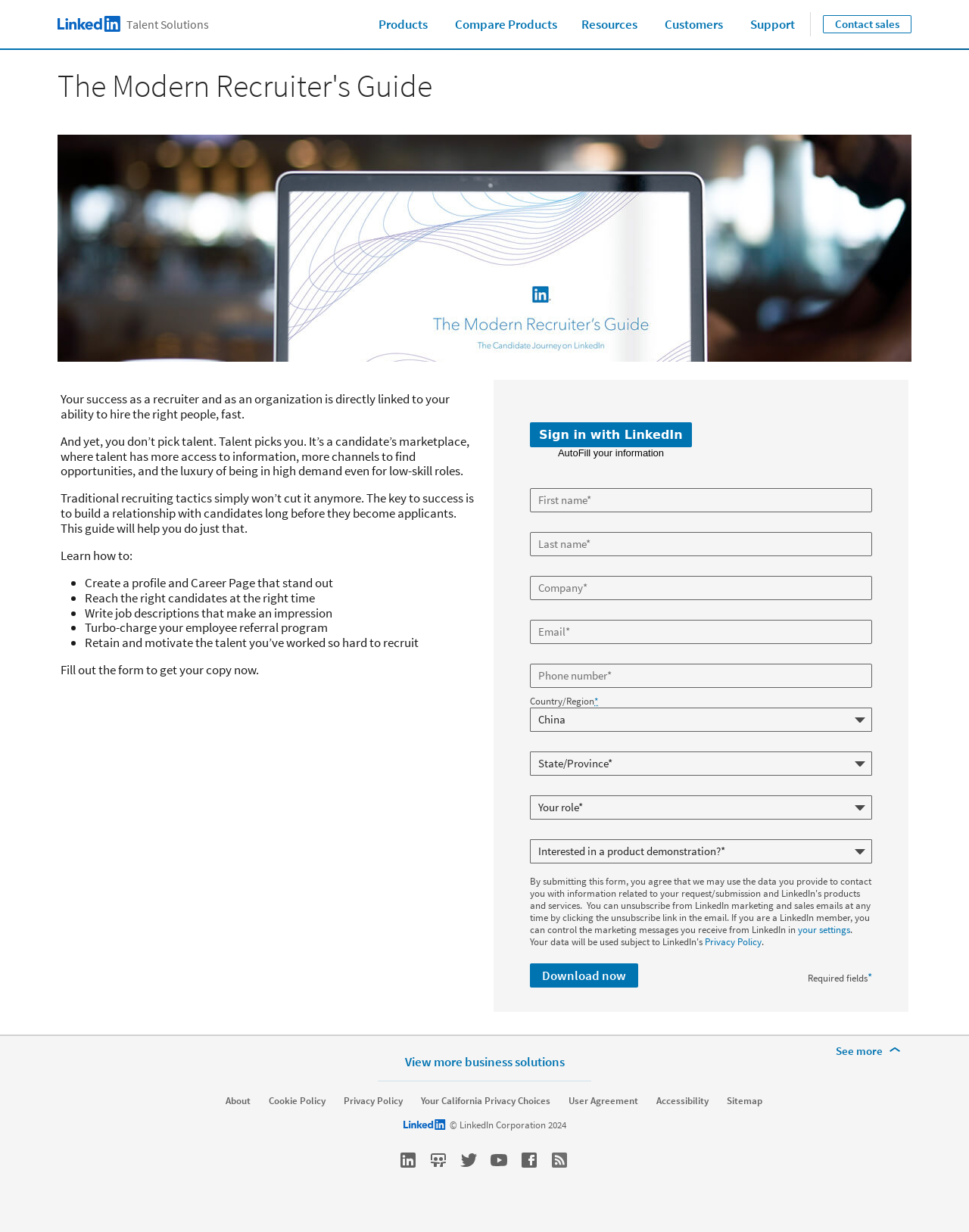Extract the main title from the webpage.

The Modern Recruiter's Guide